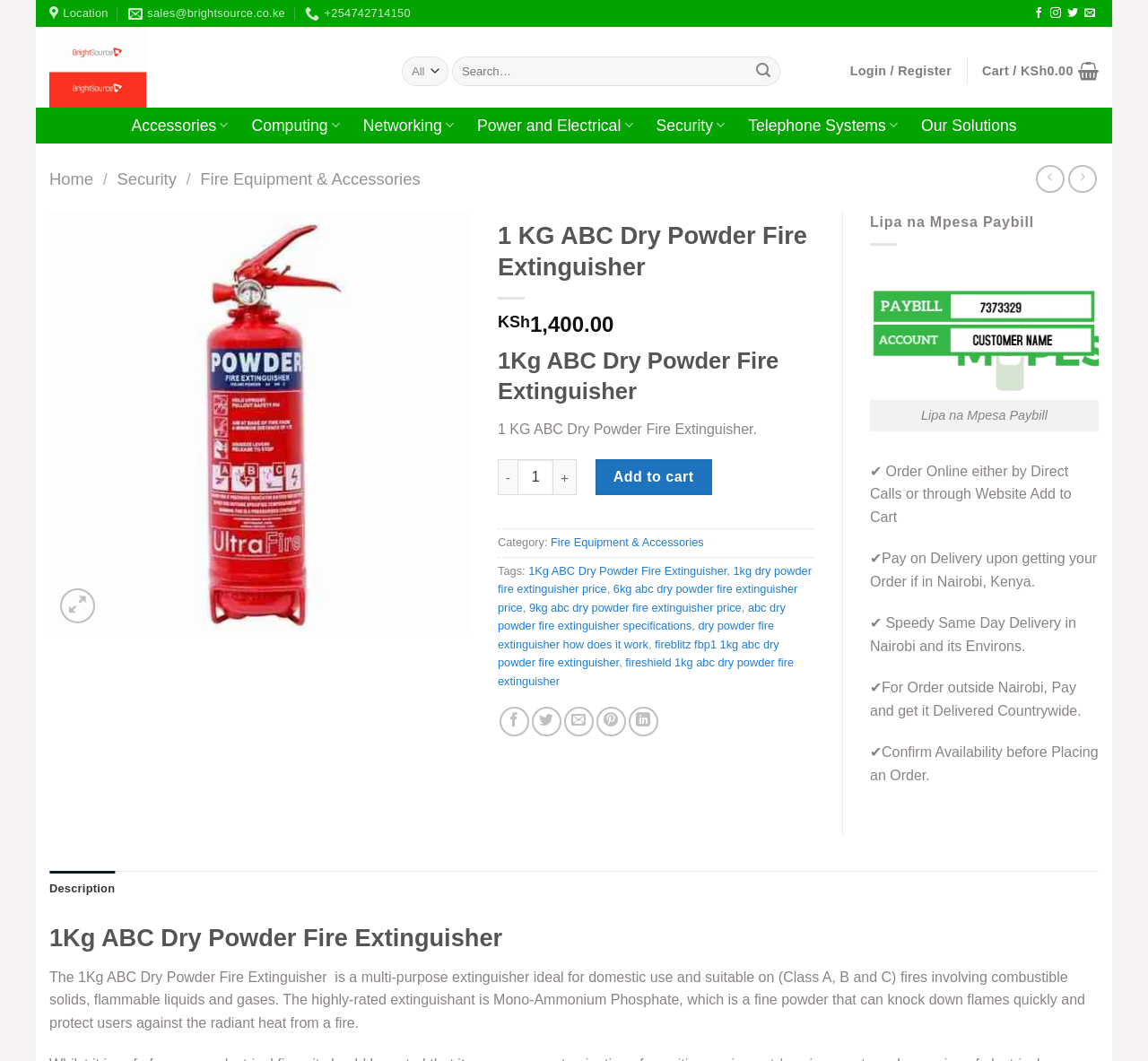Please identify the bounding box coordinates of the clickable area that will fulfill the following instruction: "Add to cart". The coordinates should be in the format of four float numbers between 0 and 1, i.e., [left, top, right, bottom].

[0.518, 0.433, 0.62, 0.467]